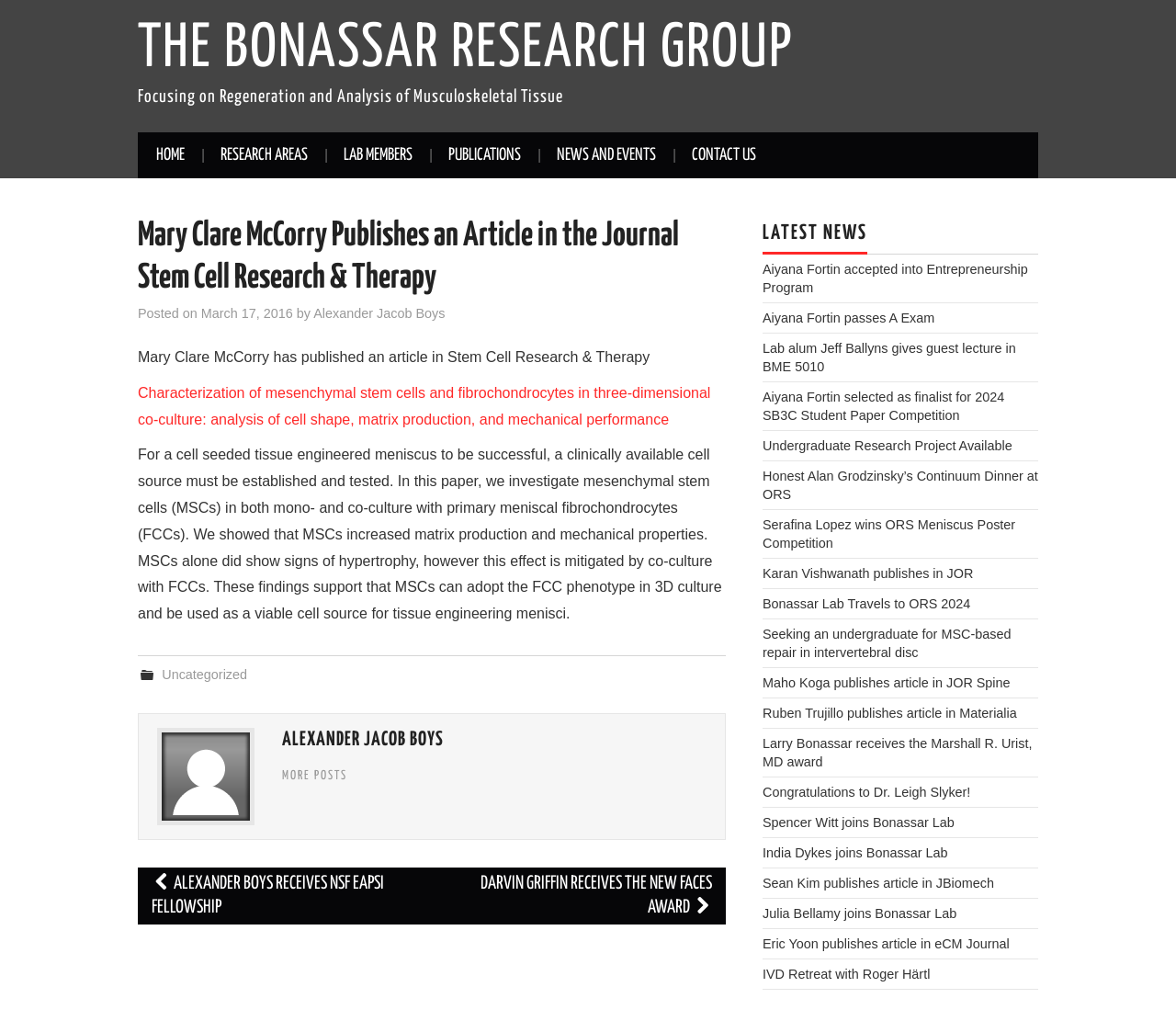Based on the provided description, "India Dykes joins Bonassar Lab", find the bounding box of the corresponding UI element in the screenshot.

[0.648, 0.828, 0.806, 0.842]